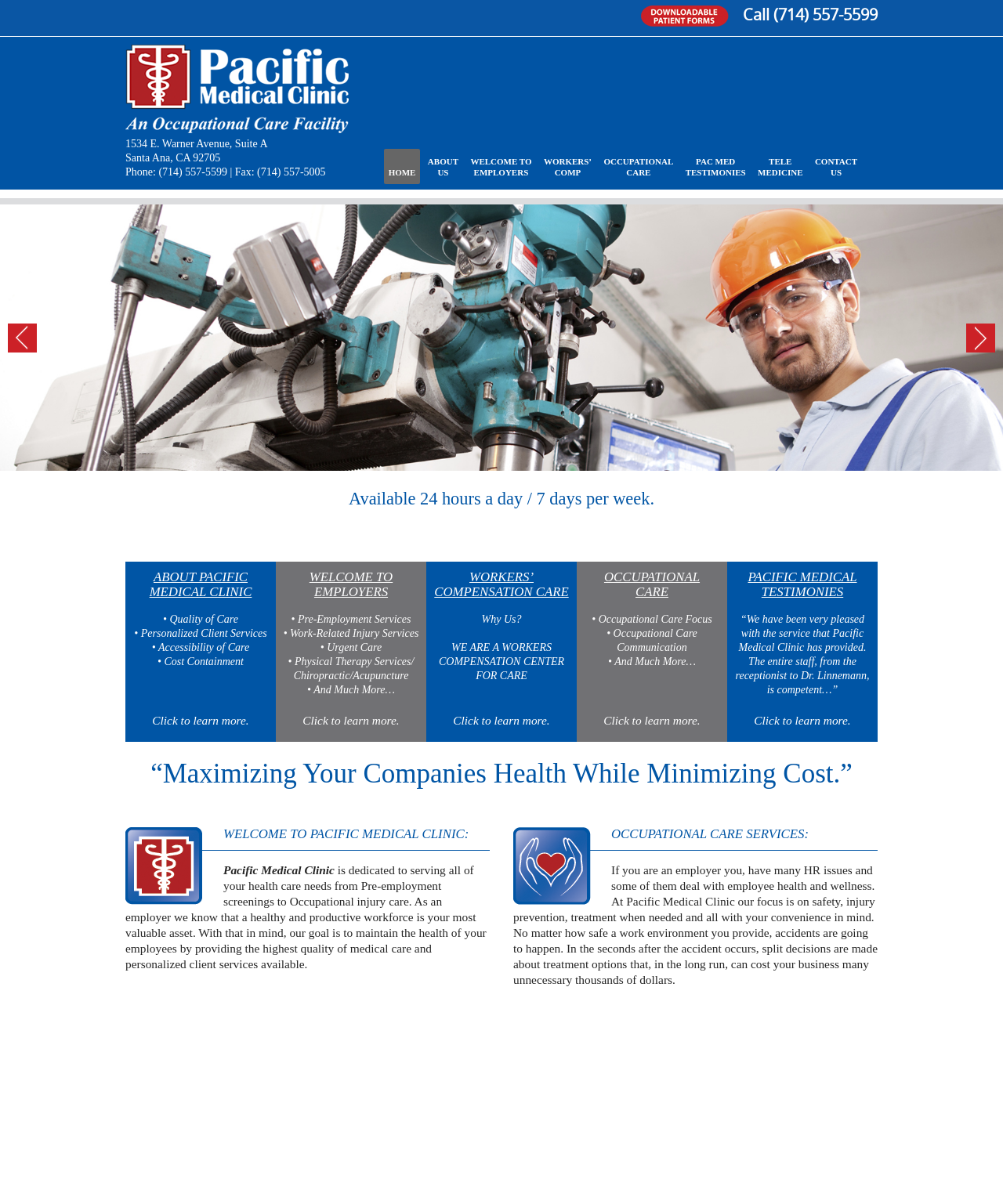Please indicate the bounding box coordinates of the element's region to be clicked to achieve the instruction: "Learn about Executive Search". Provide the coordinates as four float numbers between 0 and 1, i.e., [left, top, right, bottom].

None